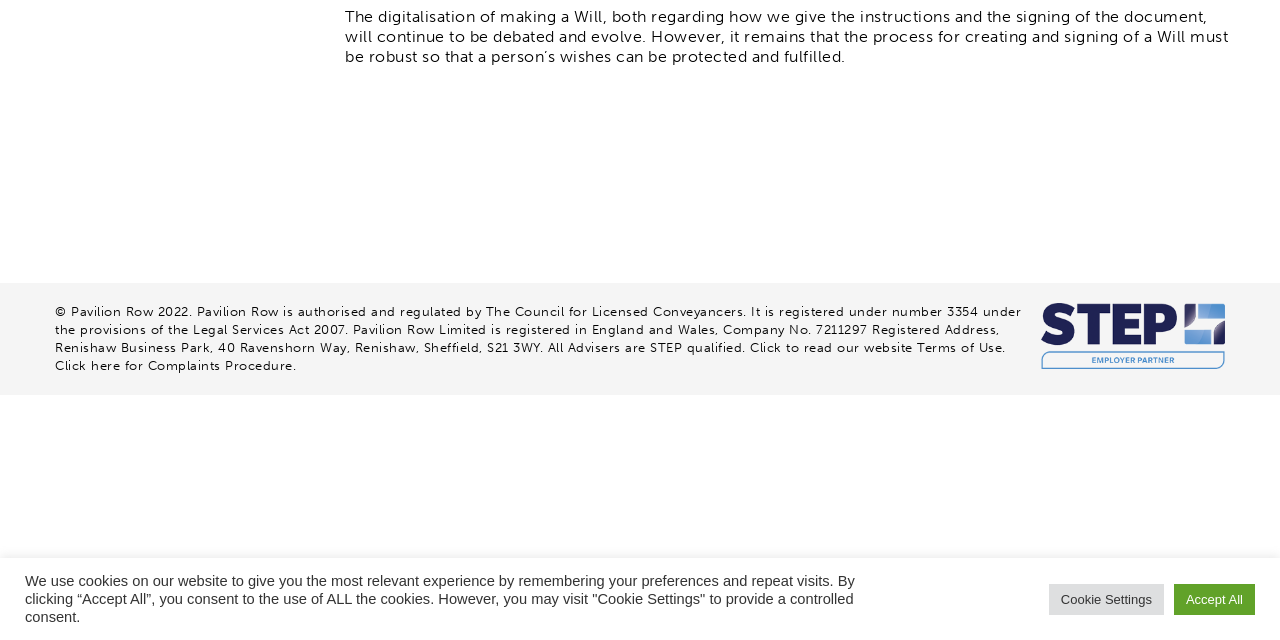Provide the bounding box coordinates of the HTML element described as: "Terms of Use". The bounding box coordinates should be four float numbers between 0 and 1, i.e., [left, top, right, bottom].

[0.716, 0.531, 0.783, 0.554]